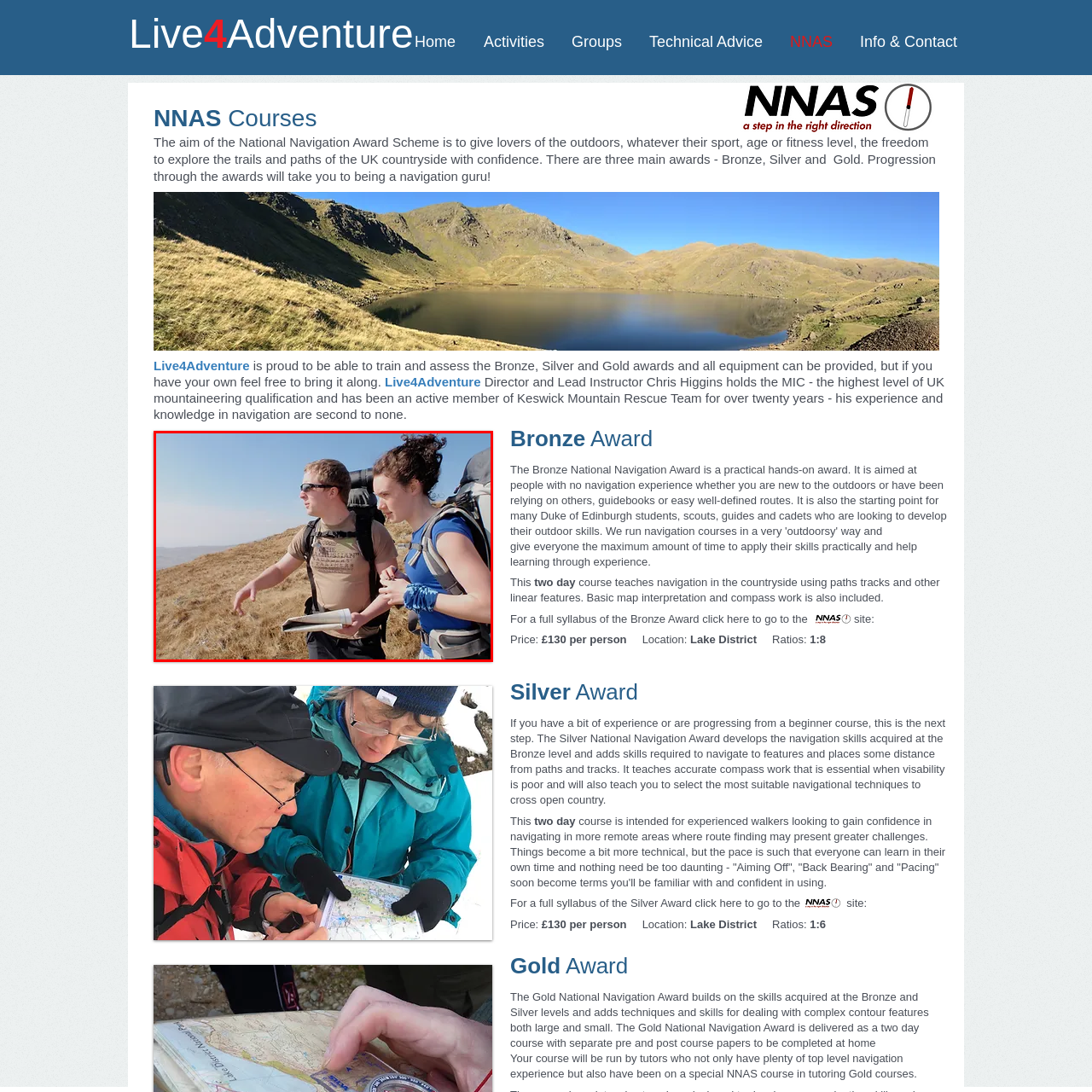What is the female hiker holding in her hand?
Observe the image within the red bounding box and generate a detailed answer, ensuring you utilize all relevant visual cues.

I can observe that the female hiker is holding a pen in her hand, which suggests that she is taking notes or marking something on a map or paper.